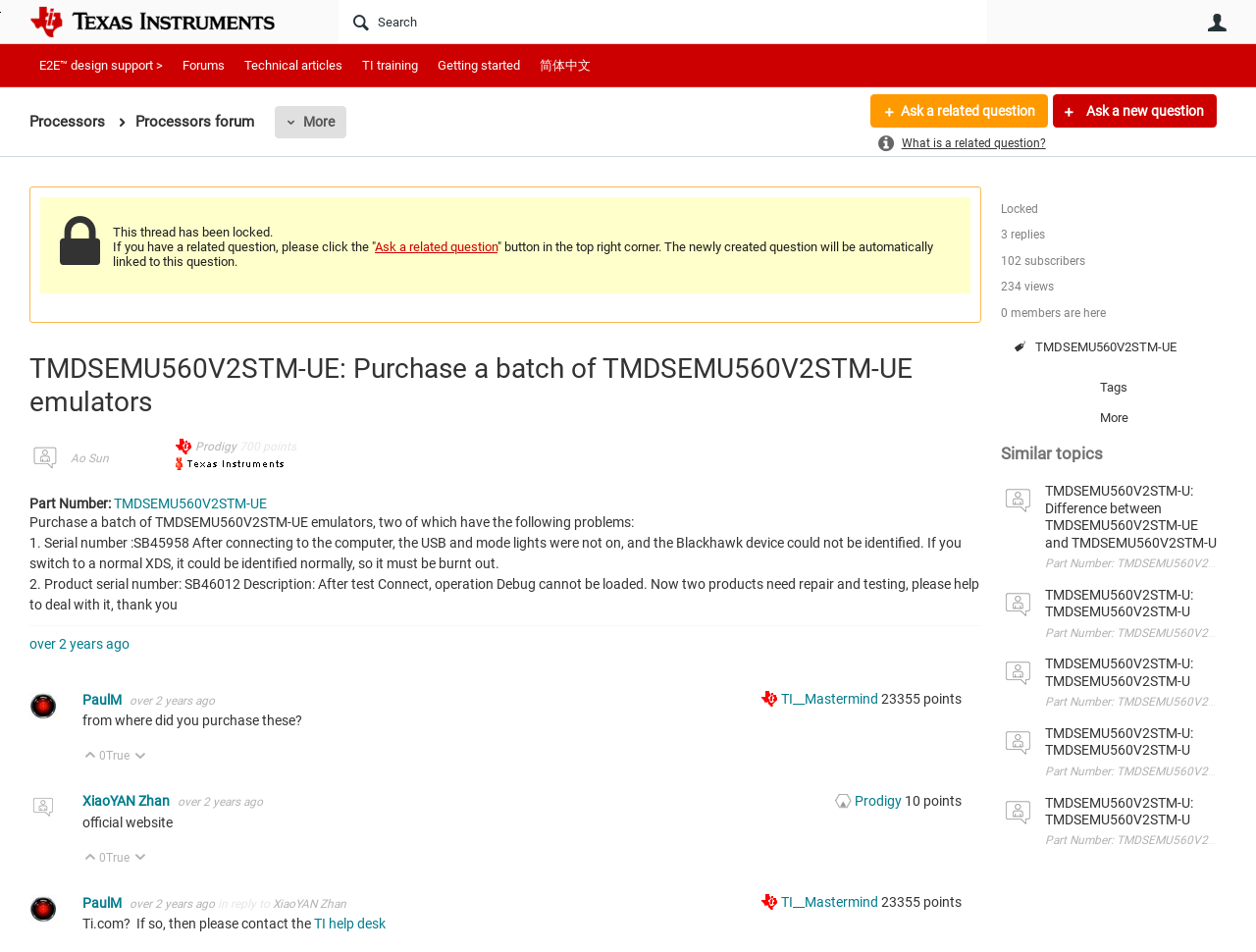Can you extract the headline from the webpage for me?

TMDSEMU560V2STM-UE: Purchase a batch of TMDSEMU560V2STM-UE emulators